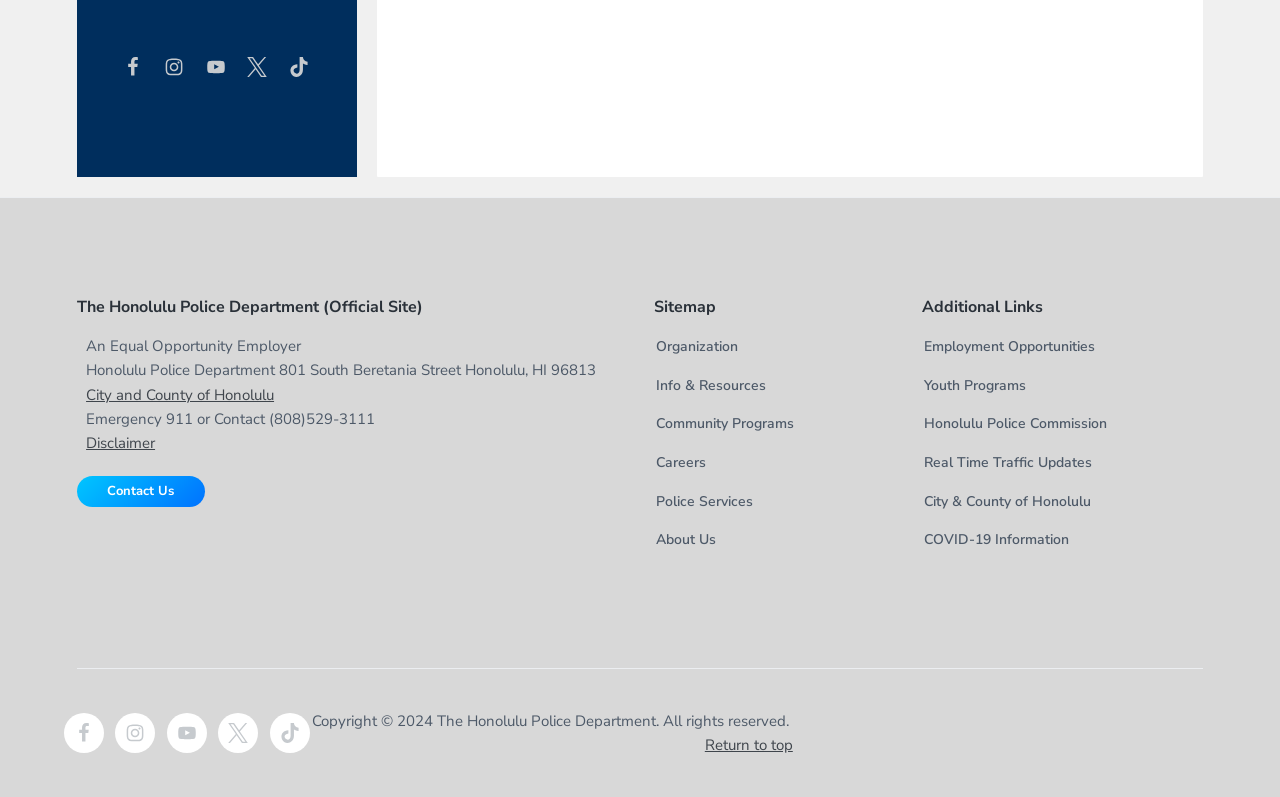From the element description: "Real Time Traffic Updates", extract the bounding box coordinates of the UI element. The coordinates should be expressed as four float numbers between 0 and 1, in the order [left, top, right, bottom].

[0.722, 0.567, 0.853, 0.596]